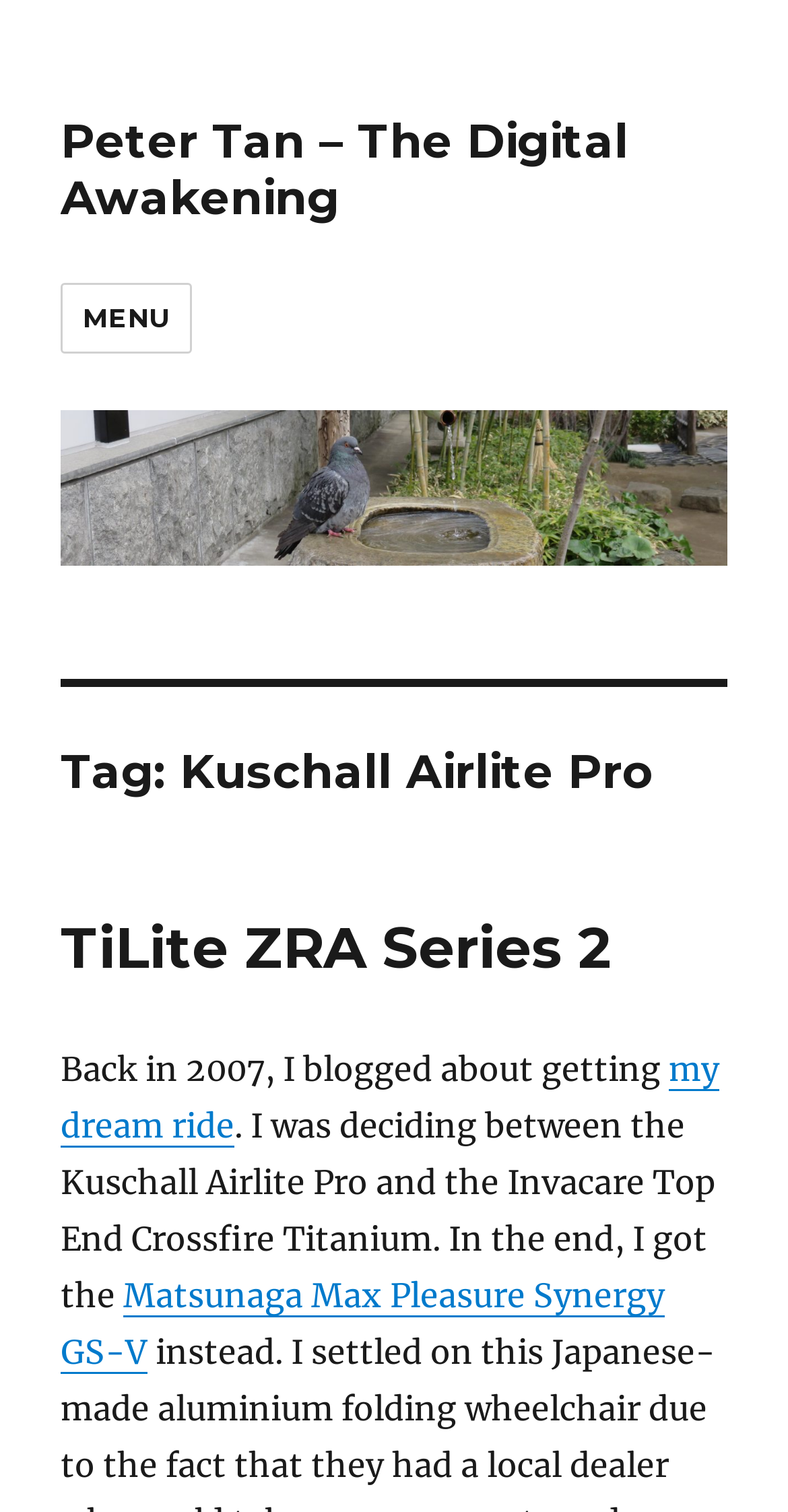Provide the bounding box coordinates for the UI element that is described by this text: "Matsunaga Max Pleasure Synergy GS-V". The coordinates should be in the form of four float numbers between 0 and 1: [left, top, right, bottom].

[0.077, 0.843, 0.844, 0.907]